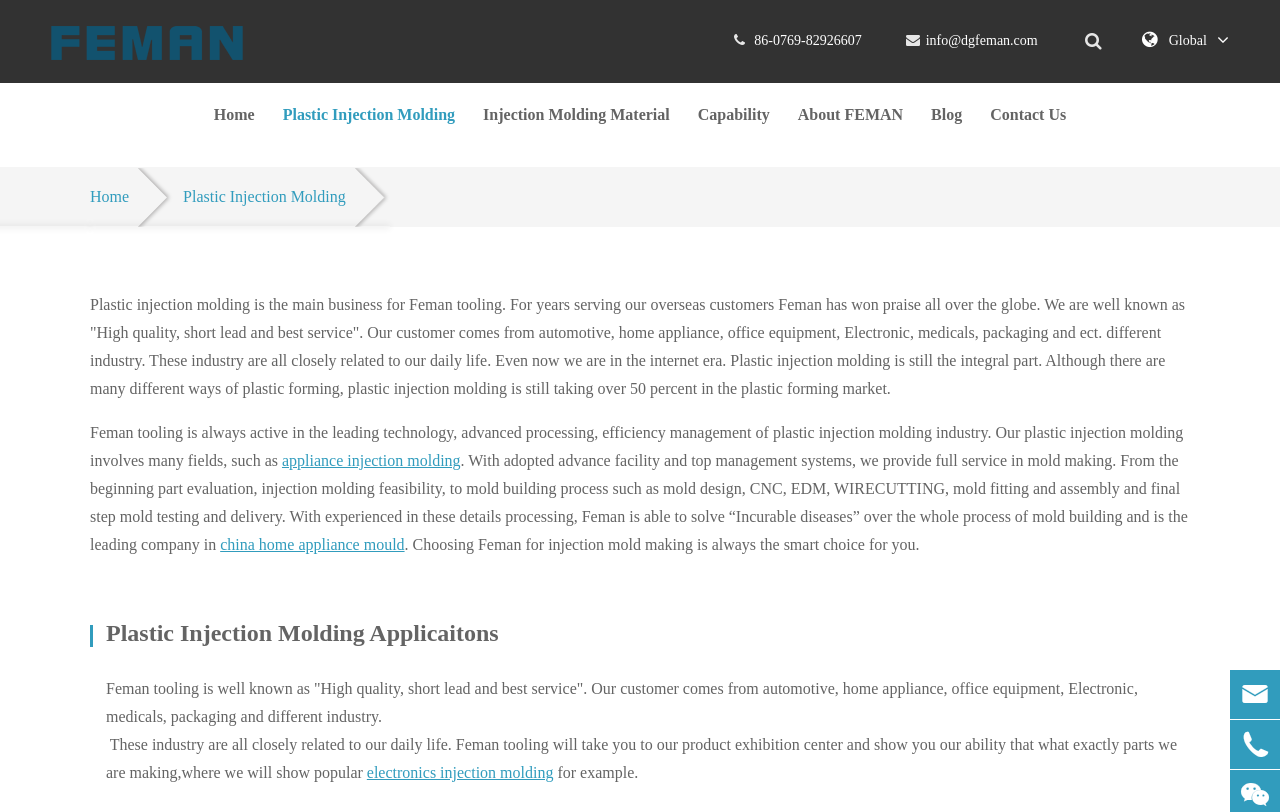Identify the bounding box coordinates for the element you need to click to achieve the following task: "Click Feman Tooling Co.,Limited". Provide the bounding box coordinates as four float numbers between 0 and 1, in the form [left, top, right, bottom].

[0.04, 0.0, 0.19, 0.102]